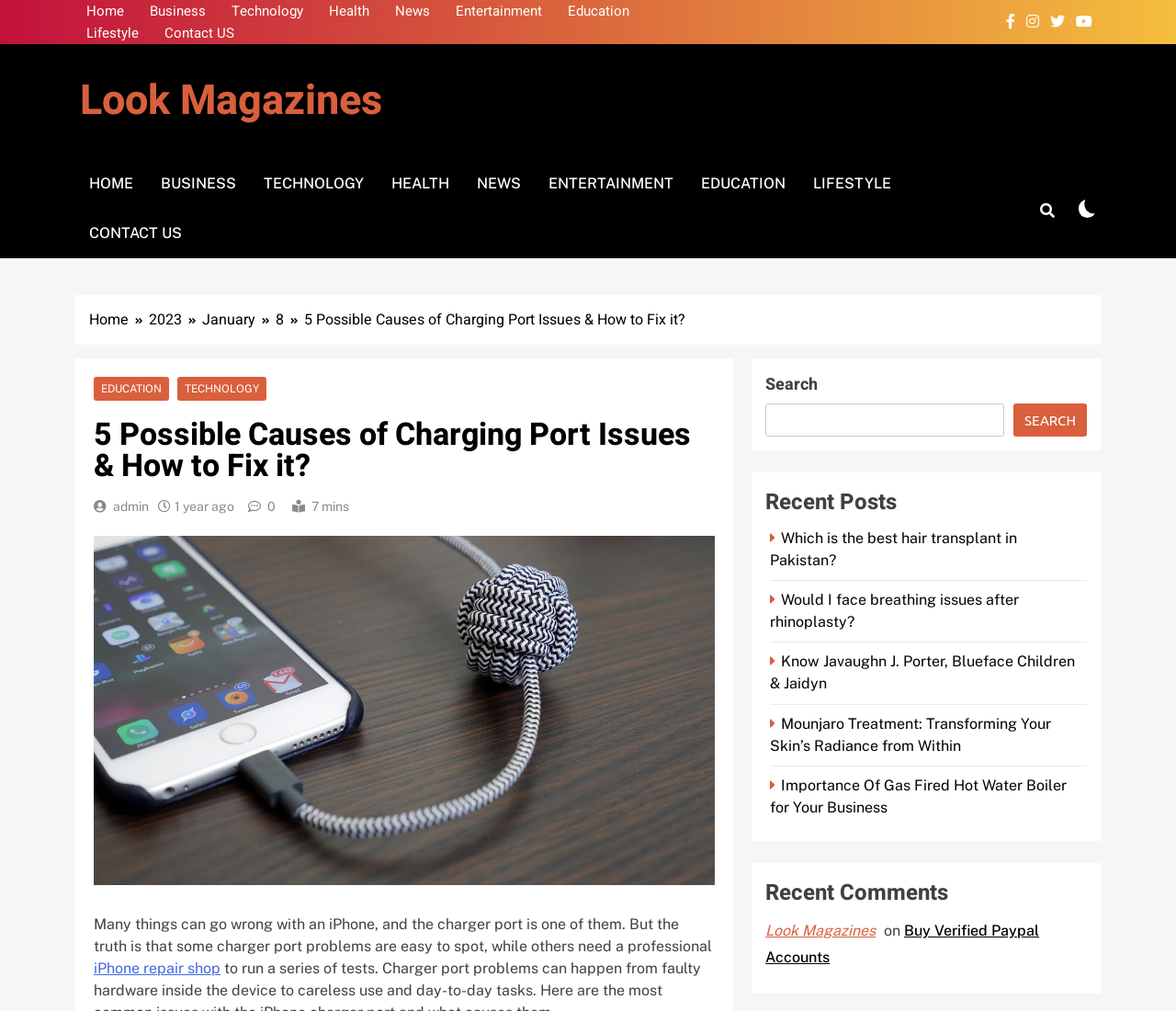Find and specify the bounding box coordinates that correspond to the clickable region for the instruction: "Check the 'Recent Posts'".

[0.651, 0.481, 0.924, 0.514]